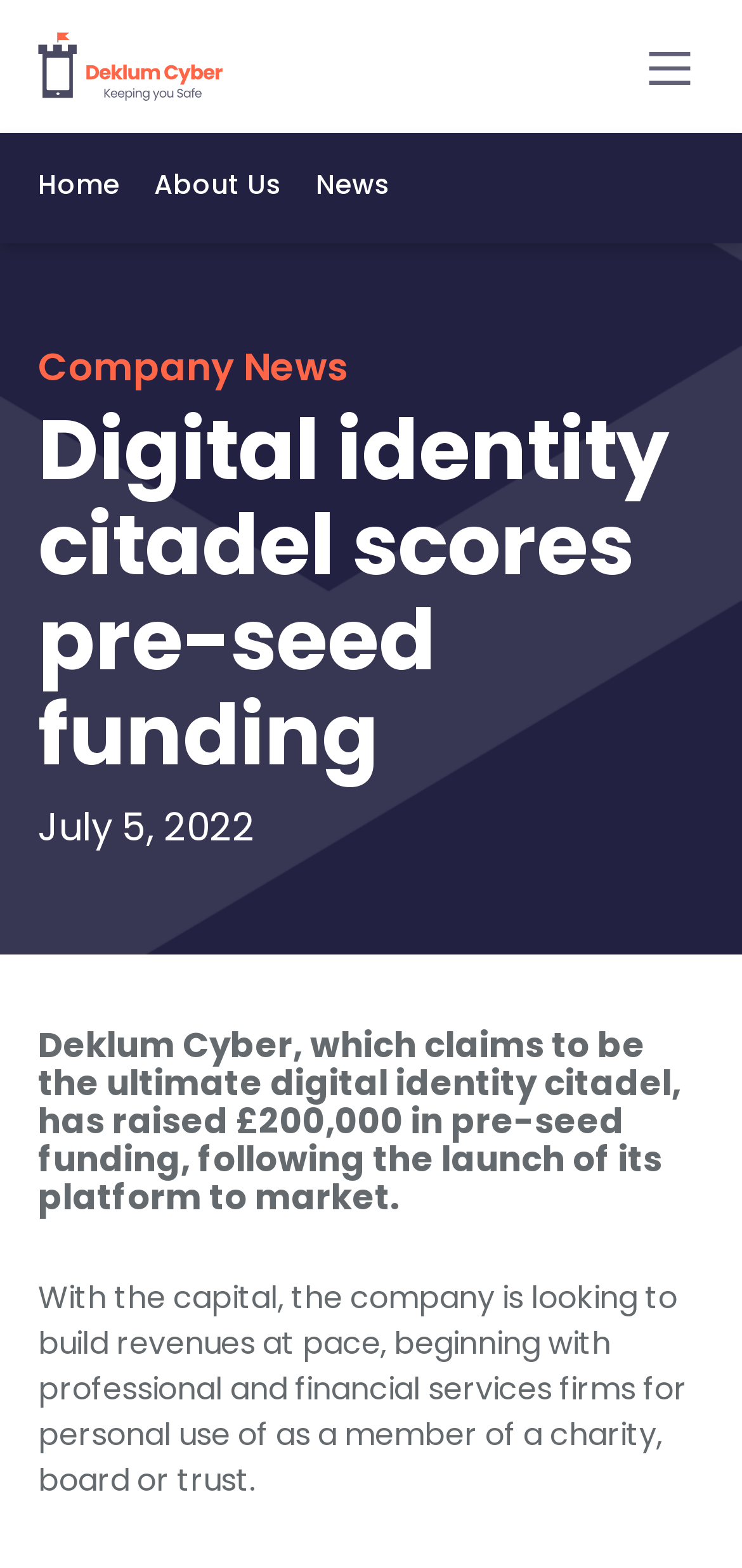What is the date of the news?
Answer with a single word or short phrase according to what you see in the image.

July 5, 2022